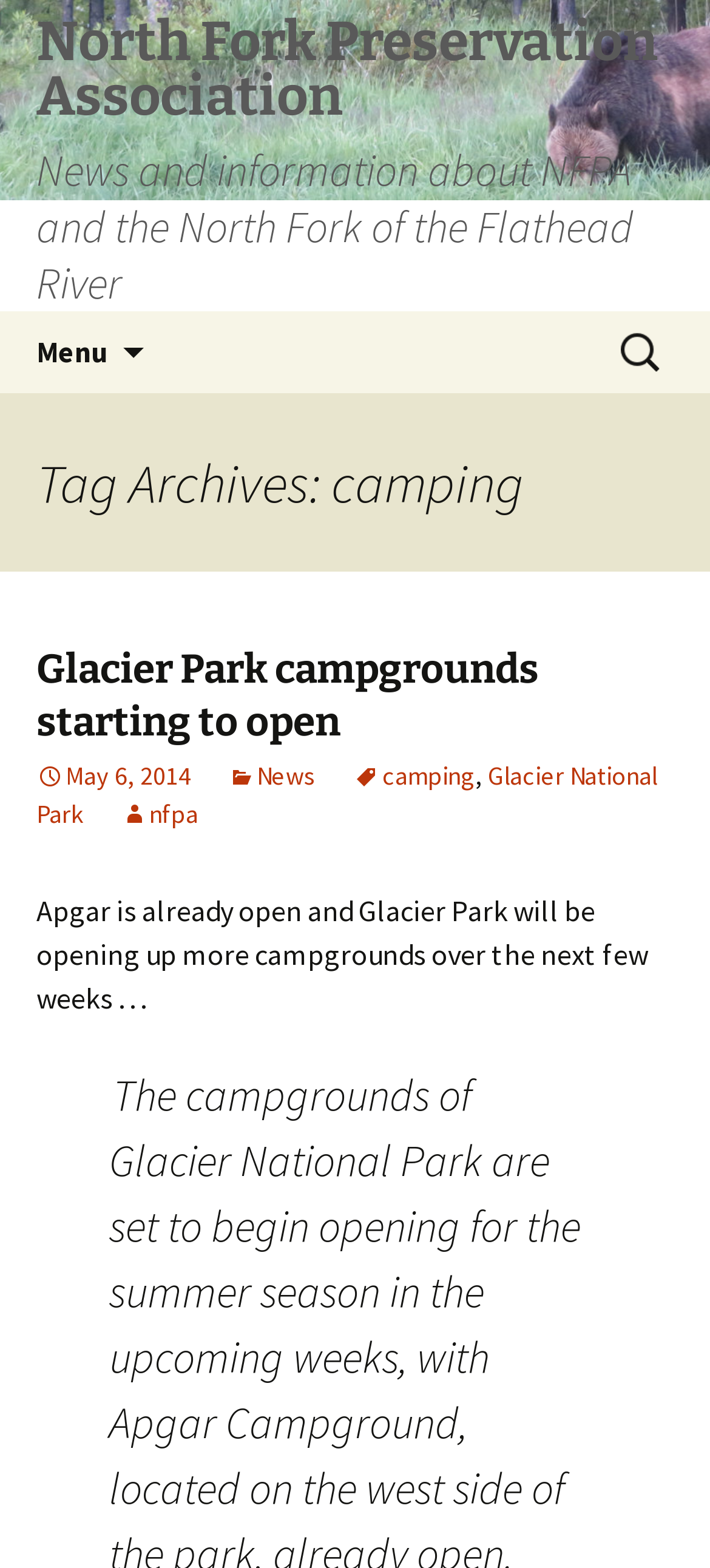Find and indicate the bounding box coordinates of the region you should select to follow the given instruction: "Read the news about Glacier Park campgrounds".

[0.051, 0.411, 0.759, 0.476]